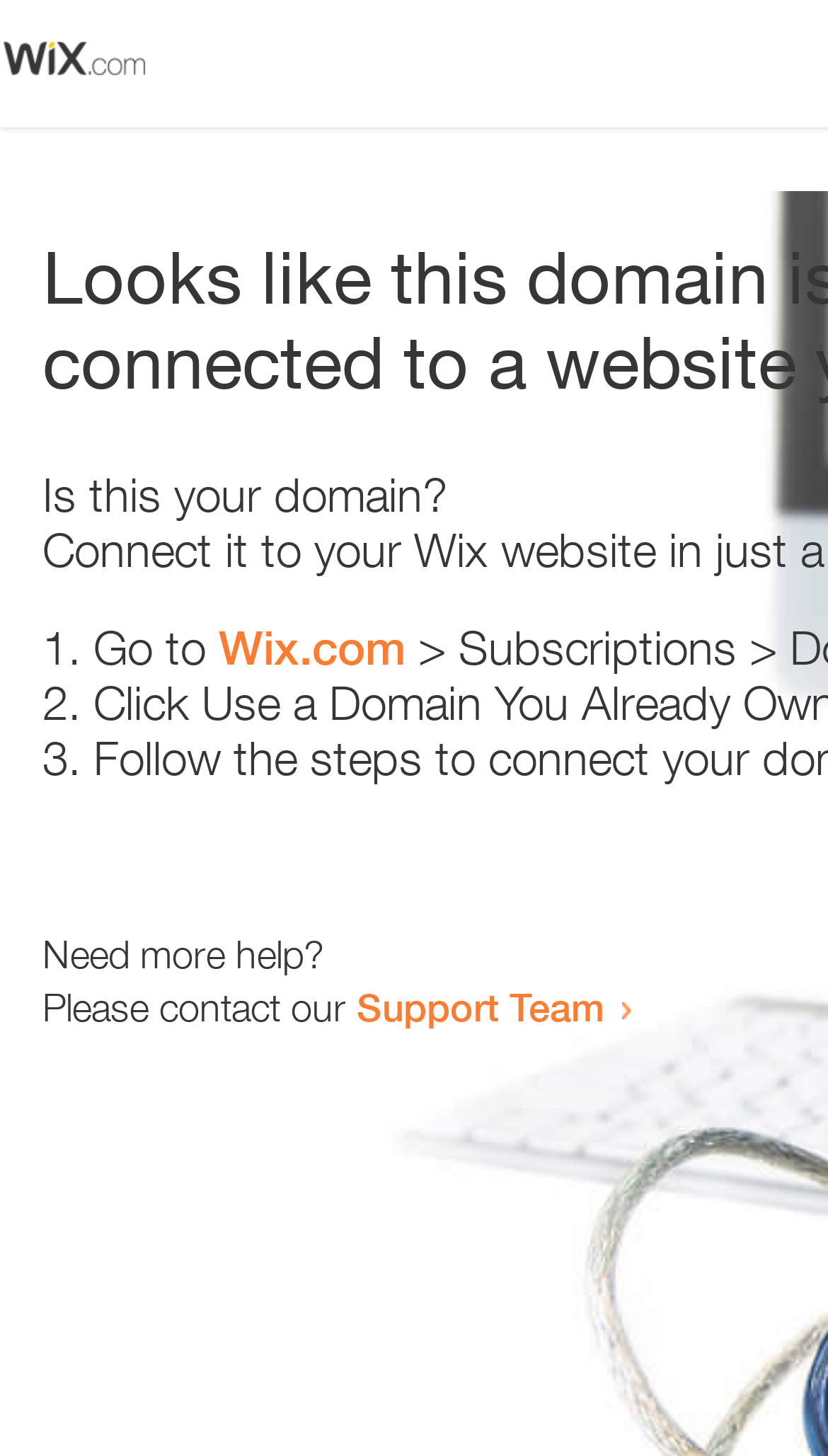Offer a meticulous caption that includes all visible features of the webpage.

The webpage appears to be an error page, with a small image at the top left corner. Below the image, there is a question "Is this your domain?" in a prominent position. 

To the right of the question, there is a numbered list with three items. The first item starts with "1." and suggests going to "Wix.com". The second item starts with "2." and the third item starts with "3.", but their contents are not specified. 

Further down the page, there is a message "Need more help?" followed by a sentence "Please contact our Support Team" with a link to the Support Team.